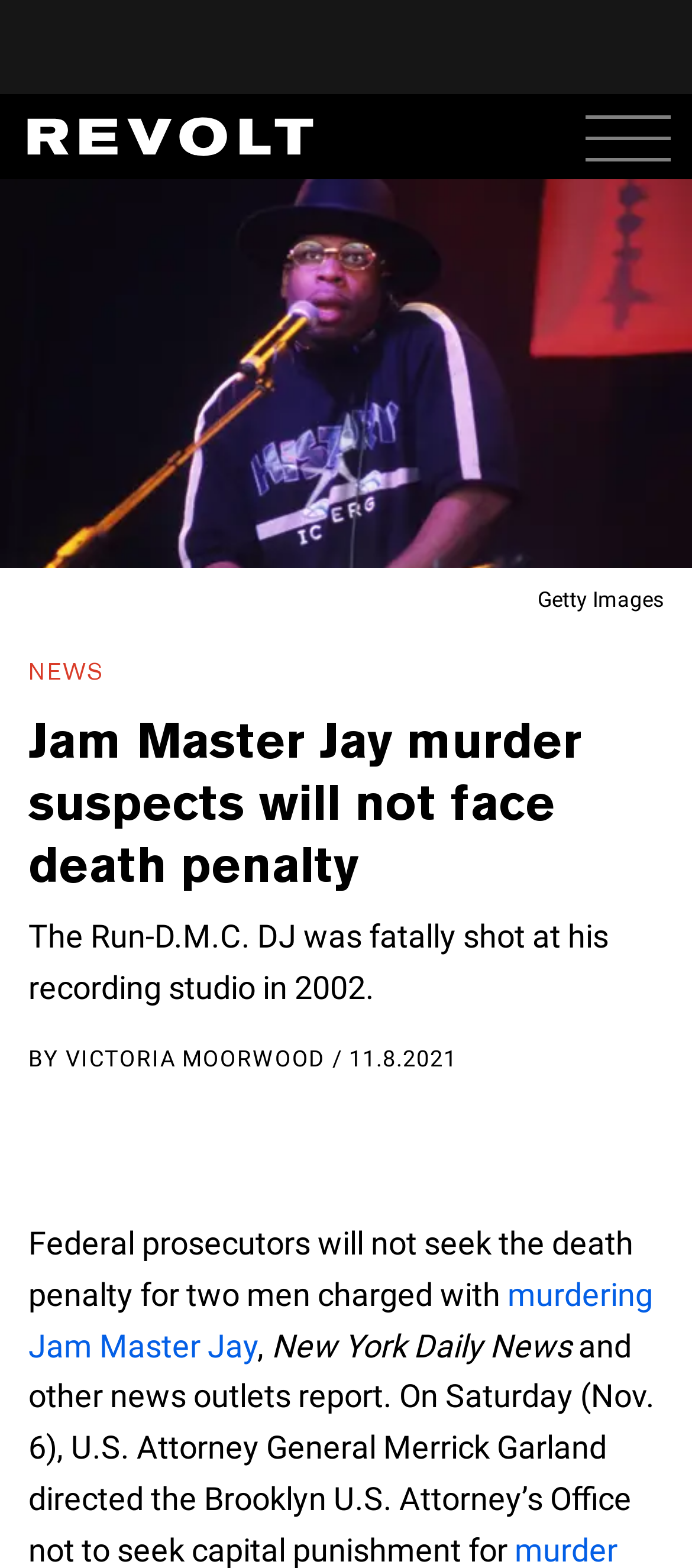What is the crime that the two men are charged with?
Deliver a detailed and extensive answer to the question.

I found the crime that the two men are charged with by looking at the link 'murdering Jam Master Jay' which is mentioned in the article as the crime that the two men are accused of.